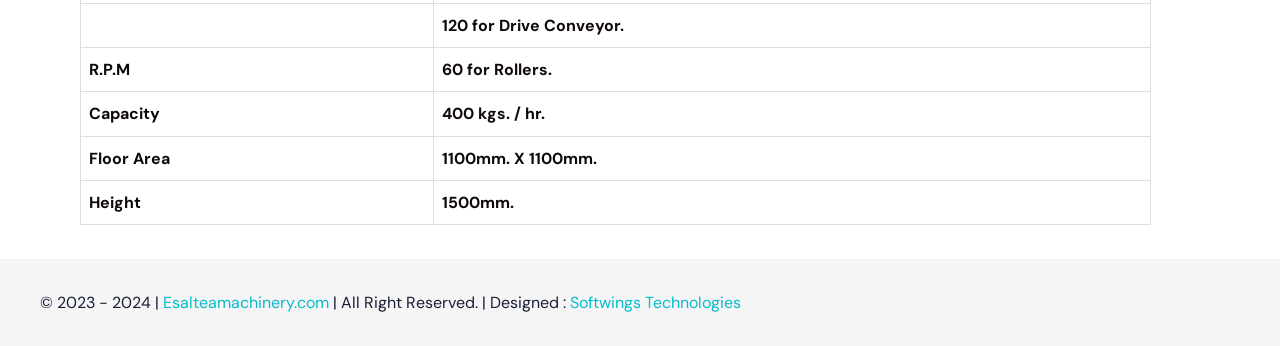Find the bounding box coordinates of the UI element according to this description: "Esalteamachinery.com".

[0.127, 0.844, 0.257, 0.904]